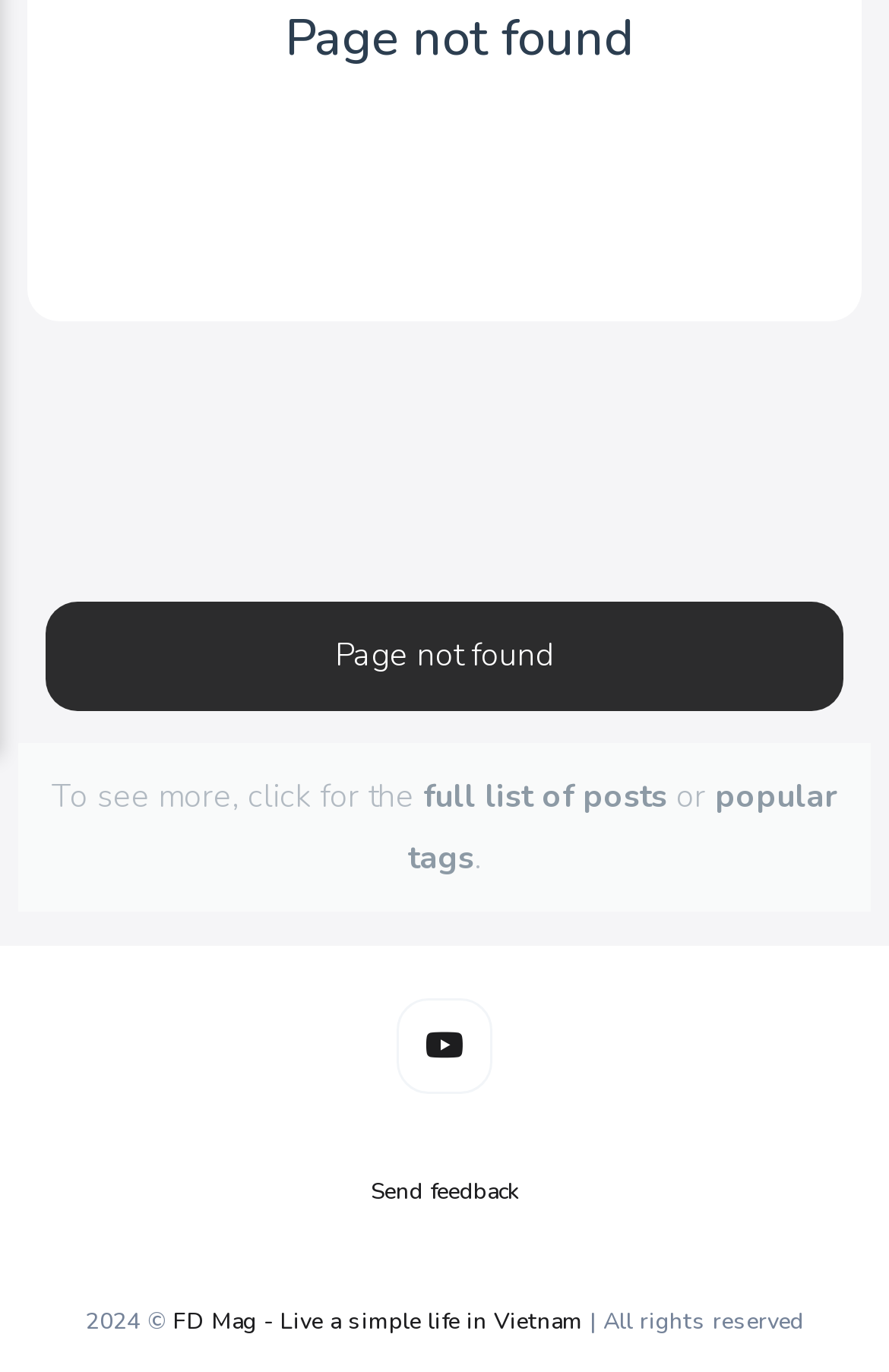Provide the bounding box coordinates of the UI element that matches the description: "full list of posts".

[0.476, 0.565, 0.75, 0.596]